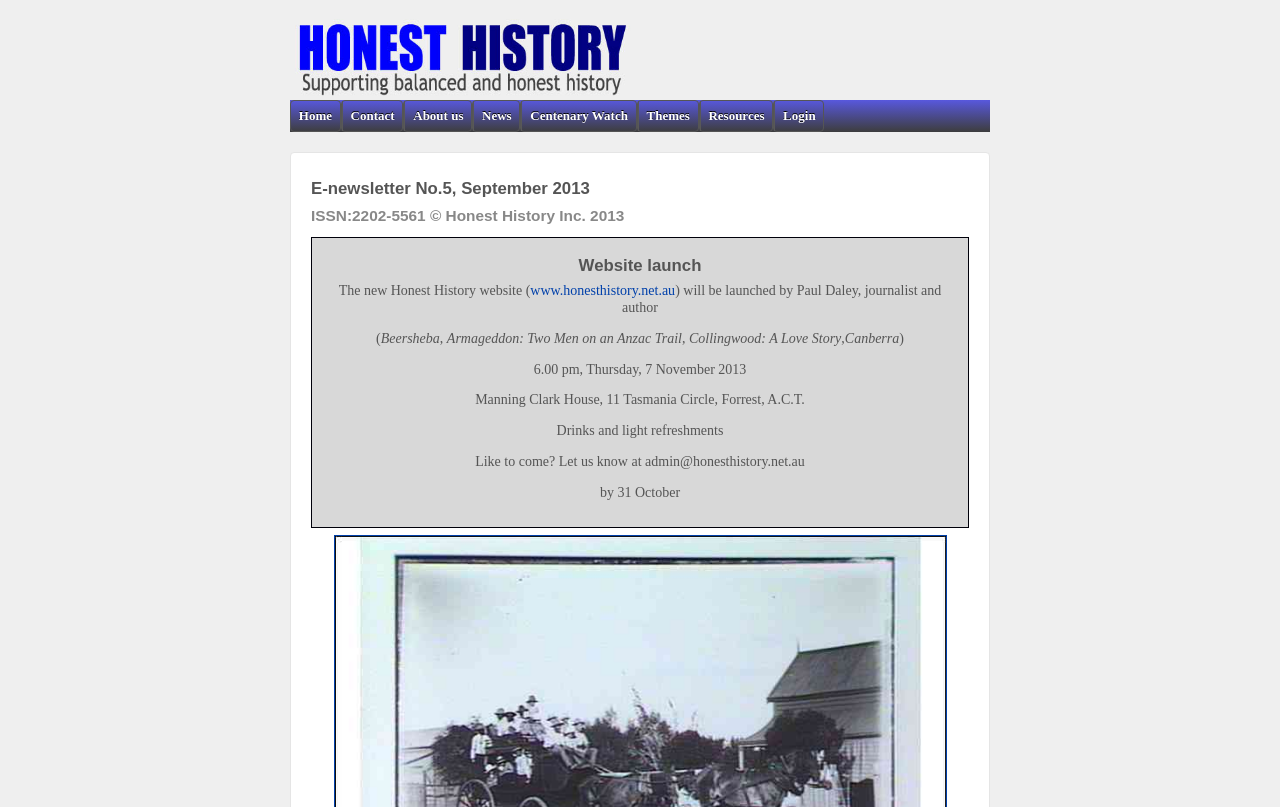Please respond in a single word or phrase: 
What is the ISSN number of the e-newsletter?

2202-5561